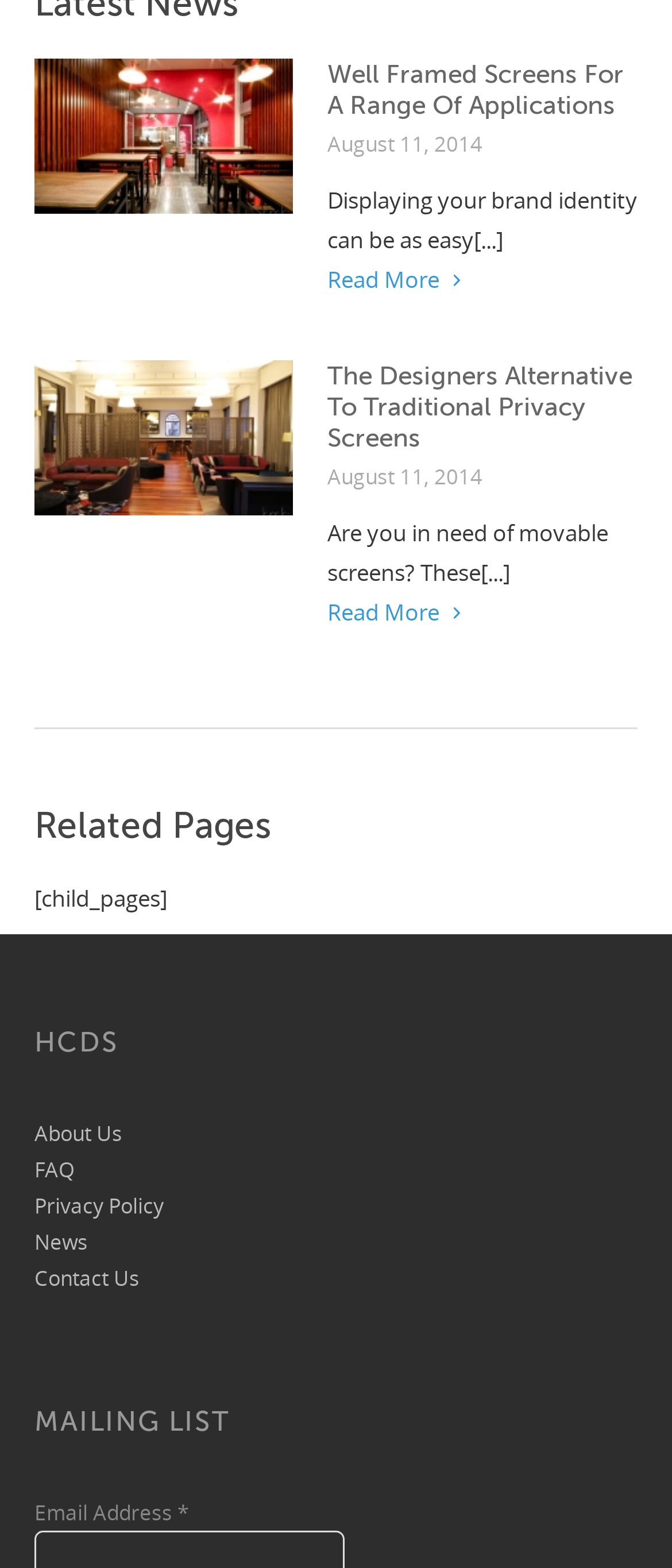Determine the bounding box coordinates of the clickable element to complete this instruction: "Learn about The Designers Alternative To Traditional Privacy Screens". Provide the coordinates in the format of four float numbers between 0 and 1, [left, top, right, bottom].

[0.487, 0.385, 0.697, 0.401]